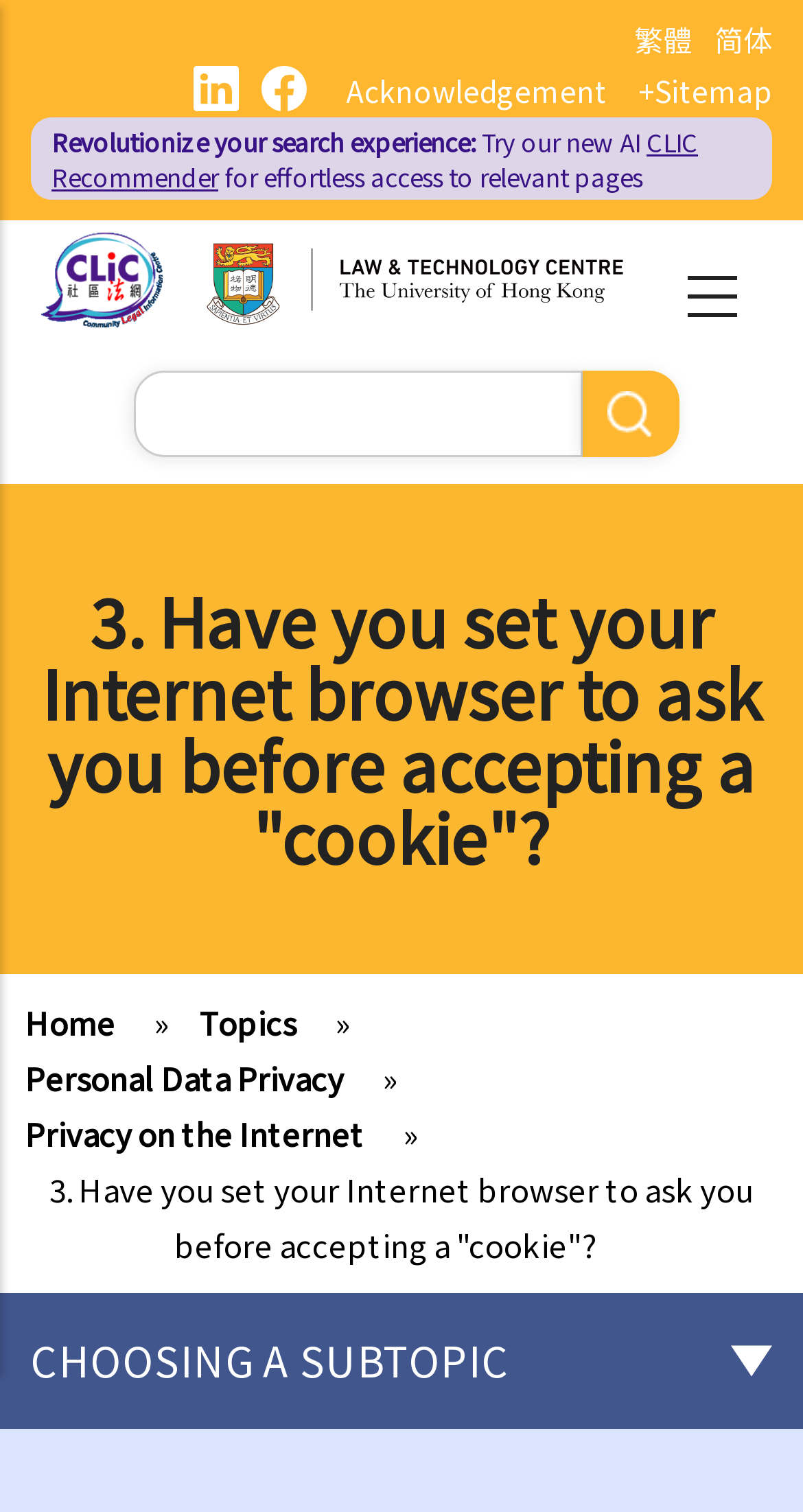Locate the bounding box coordinates of the item that should be clicked to fulfill the instruction: "Try the new AI CLIC Recommender".

[0.064, 0.082, 0.869, 0.128]